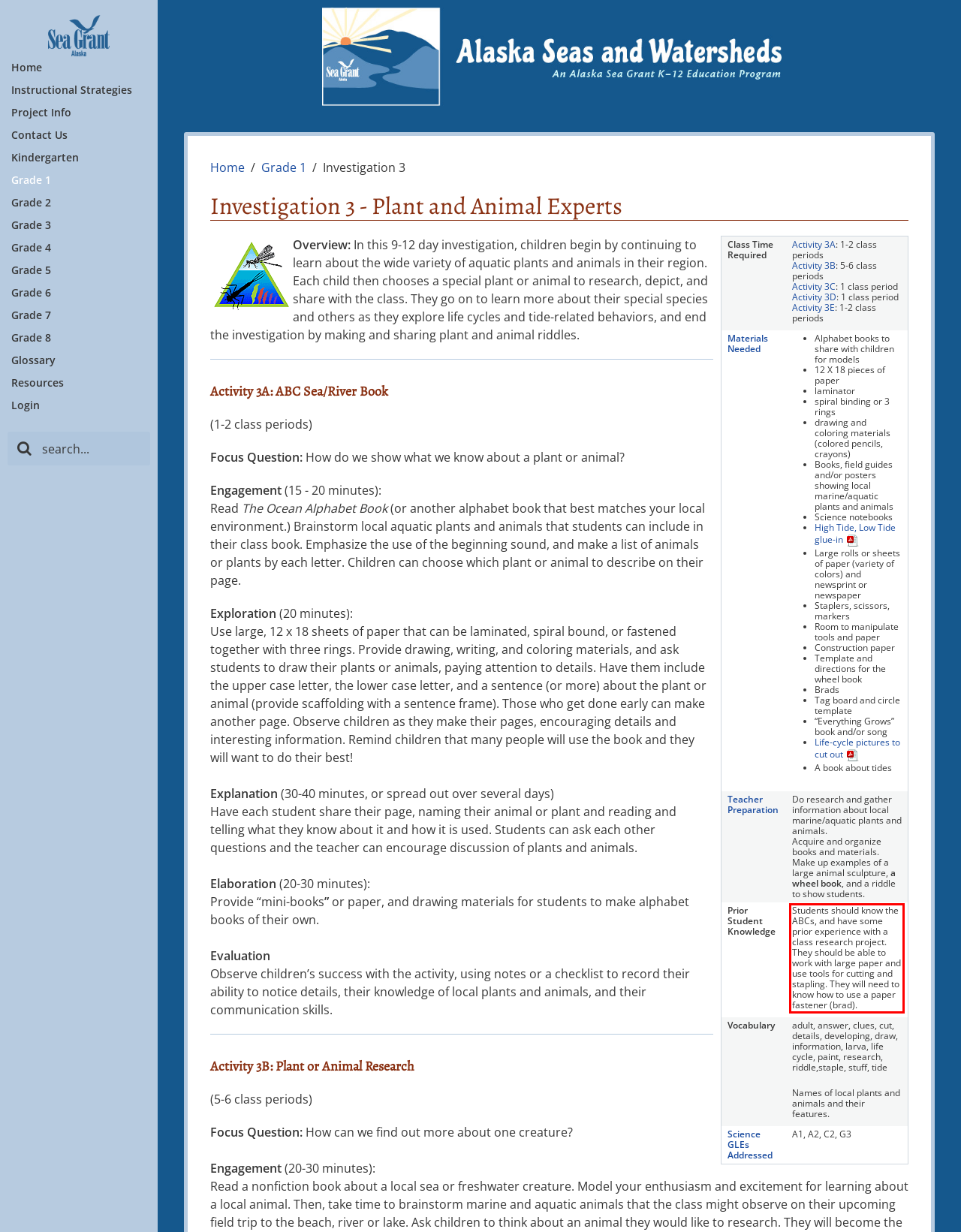Given a webpage screenshot with a red bounding box, perform OCR to read and deliver the text enclosed by the red bounding box.

Students should know the ABCs, and have some prior experience with a class research project. They should be able to work with large paper and use tools for cutting and stapling. They will need to know how to use a paper fastener (brad).